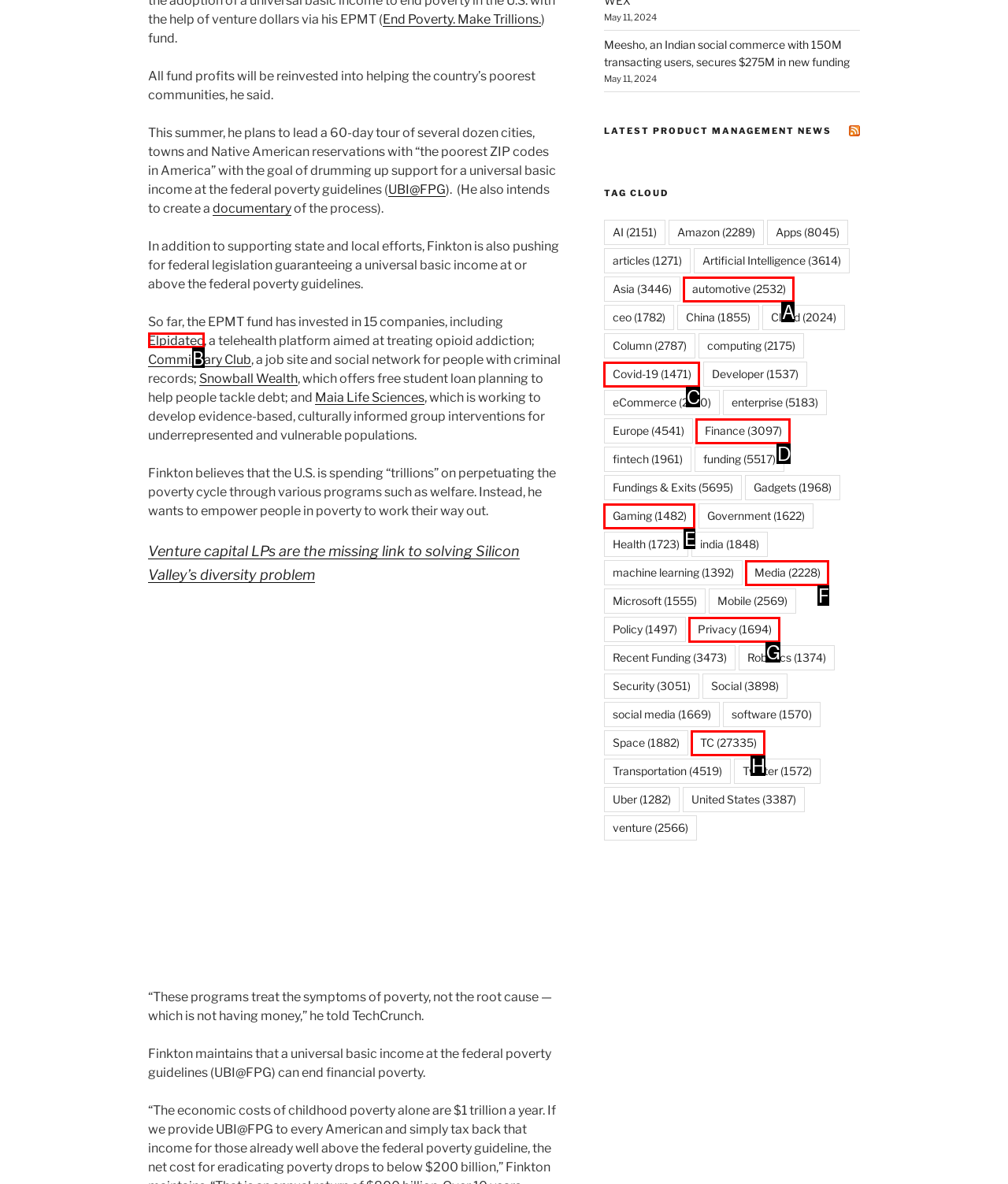Given the description: Elpidatec, identify the corresponding option. Answer with the letter of the appropriate option directly.

B